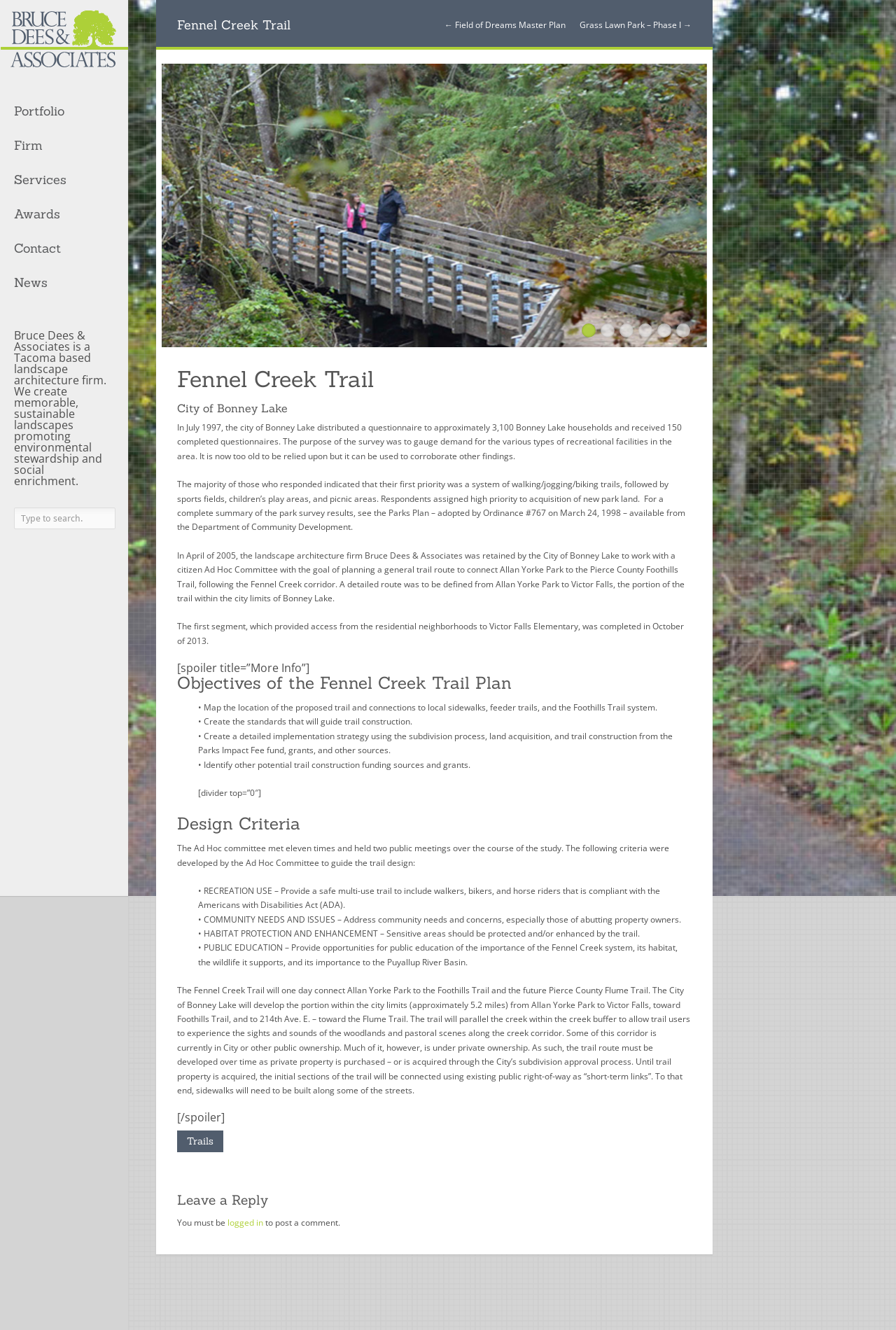Predict the bounding box of the UI element based on the description: "logged in". The coordinates should be four float numbers between 0 and 1, formatted as [left, top, right, bottom].

[0.254, 0.915, 0.294, 0.924]